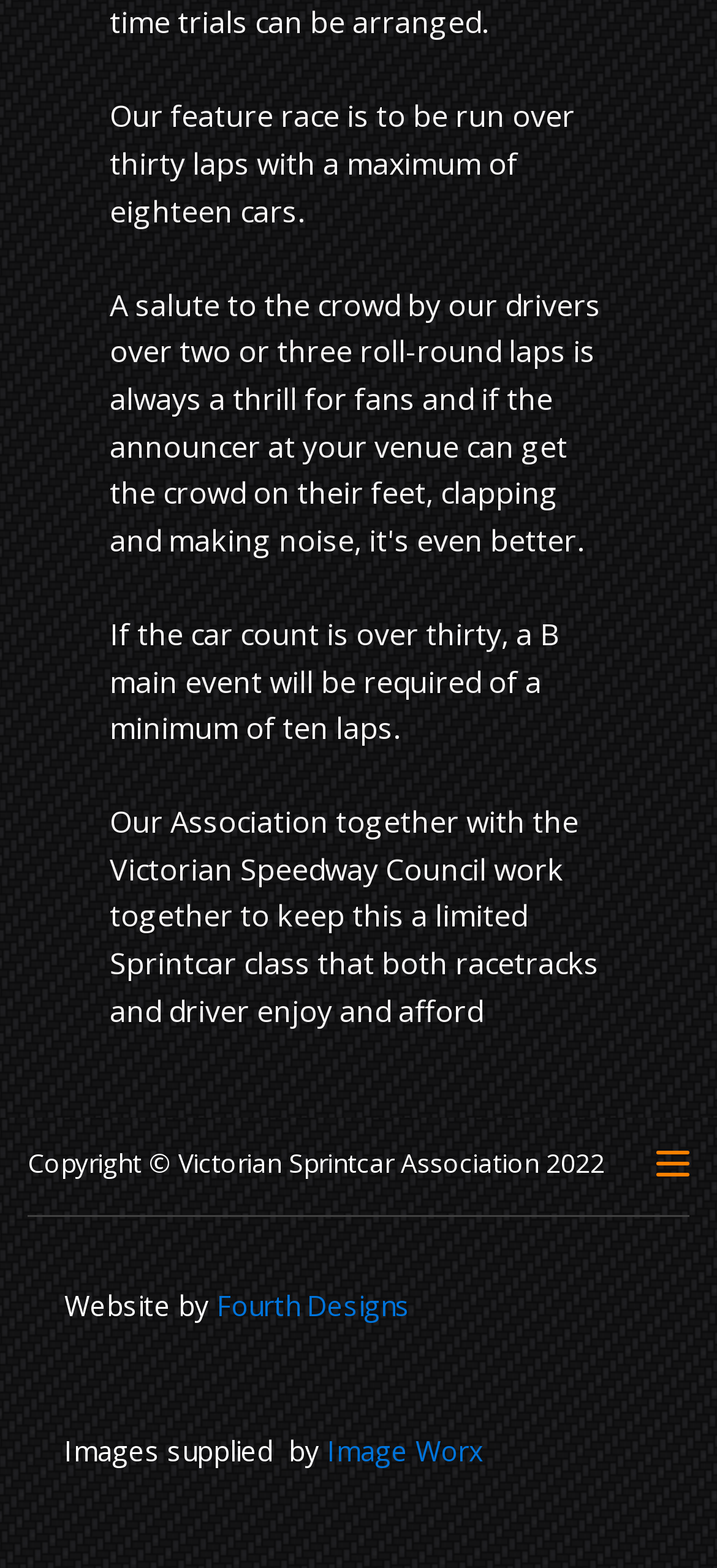Answer the question using only one word or a concise phrase: What is the minimum number of laps in the B main event?

ten